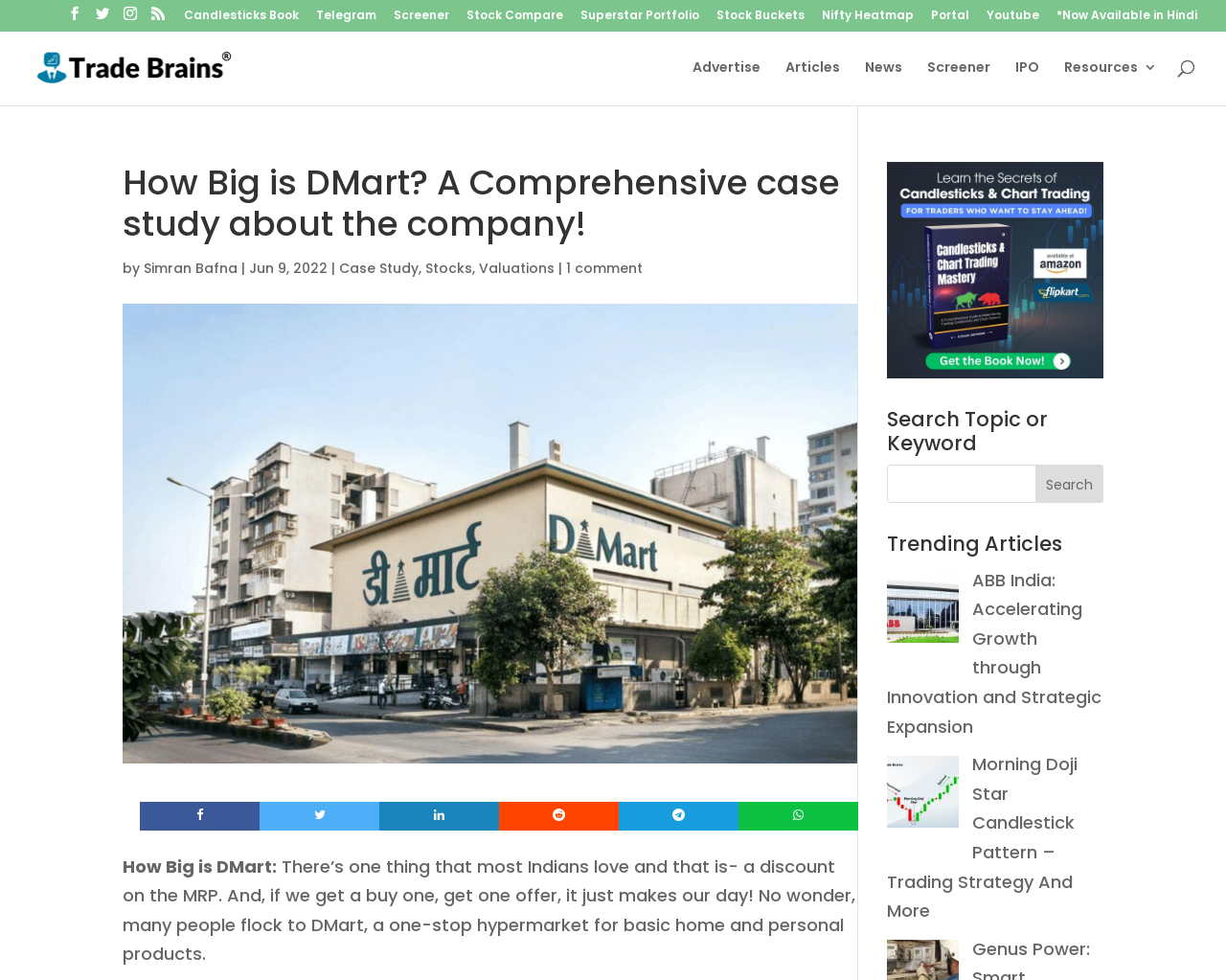Offer a thorough description of the webpage.

This webpage is about a case study on DMart, a one-stop hypermarket for basic home and personal products. At the top, there are several links to various resources, including Candlesticks Book, Telegram, Screener, and more. Below these links, there is a logo of Trade Brains, accompanied by an image. 

On the left side, there are links to Advertise, Articles, News, Screener, IPO, and Resources 3. A search box is also located on the left side, allowing users to search for specific topics or keywords.

The main content of the webpage is a case study on DMart, with a heading that reads "How Big is DMart? A Comprehensive case study about the company!" The study is written by Simran Bafna and was published on June 9, 2022. There are links to related topics, such as Case Study, Stocks, Valuations, and 1 comment.

Below the main content, there is a large image of DMart Retail Grocery, which serves as a cover image for the case study. On the right side, there are several social media links, including Facebook, Twitter, and LinkedIn.

Further down, there is a section with a heading that reads "Search Topic or Keyword", accompanied by a search box and a button to initiate the search. Below this section, there is a heading that reads "Trending Articles", which lists several articles, including "ABB India: Accelerating Growth through Innovation and Strategic Expansion" and "Morning doji star candlestick pattern - Trading Strategy And More". The latter article has a cover image associated with it.